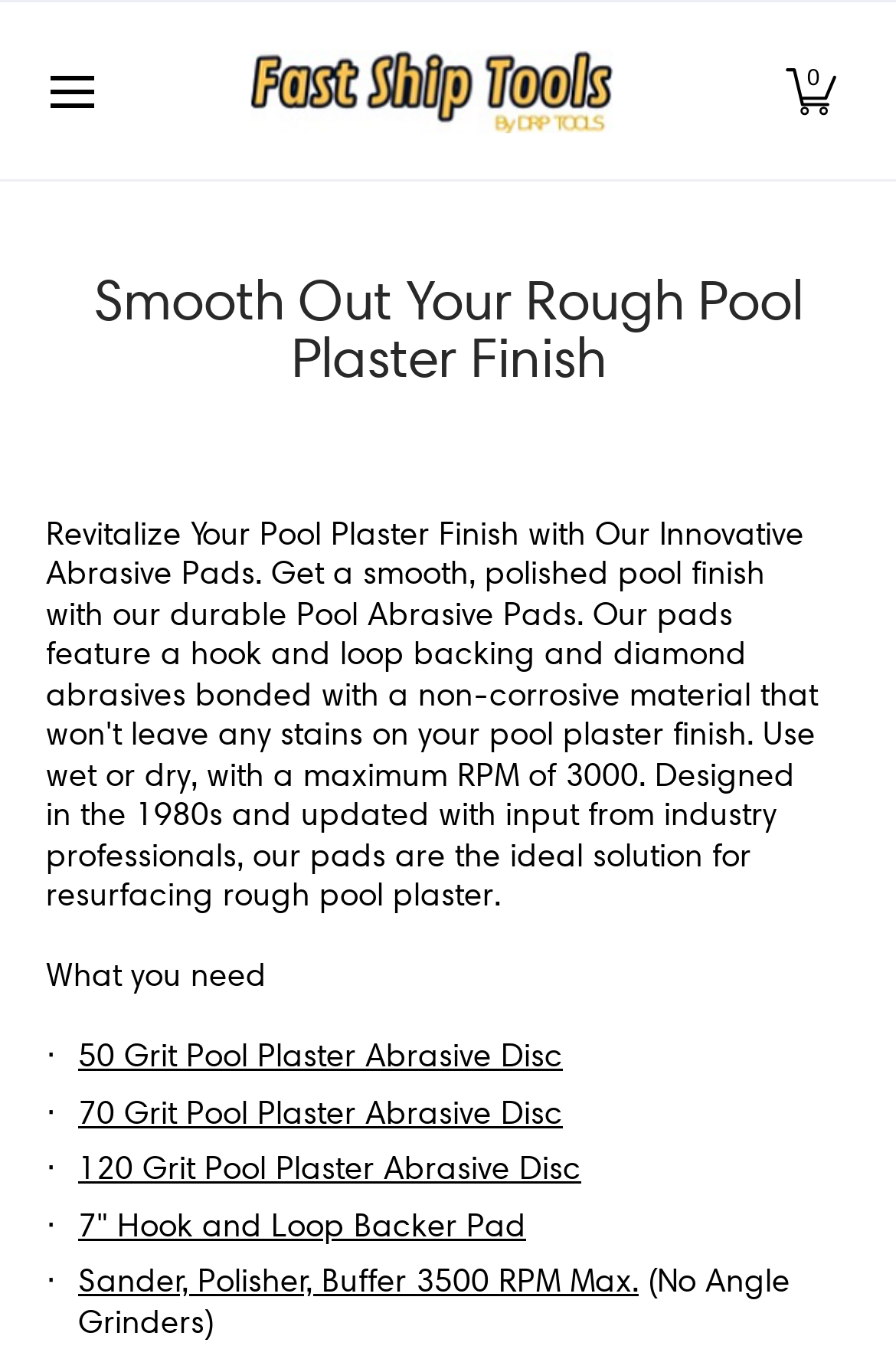Identify the bounding box coordinates of the region that needs to be clicked to carry out this instruction: "View 'Cart'". Provide these coordinates as four float numbers ranging from 0 to 1, i.e., [left, top, right, bottom].

[0.862, 0.002, 0.949, 0.132]